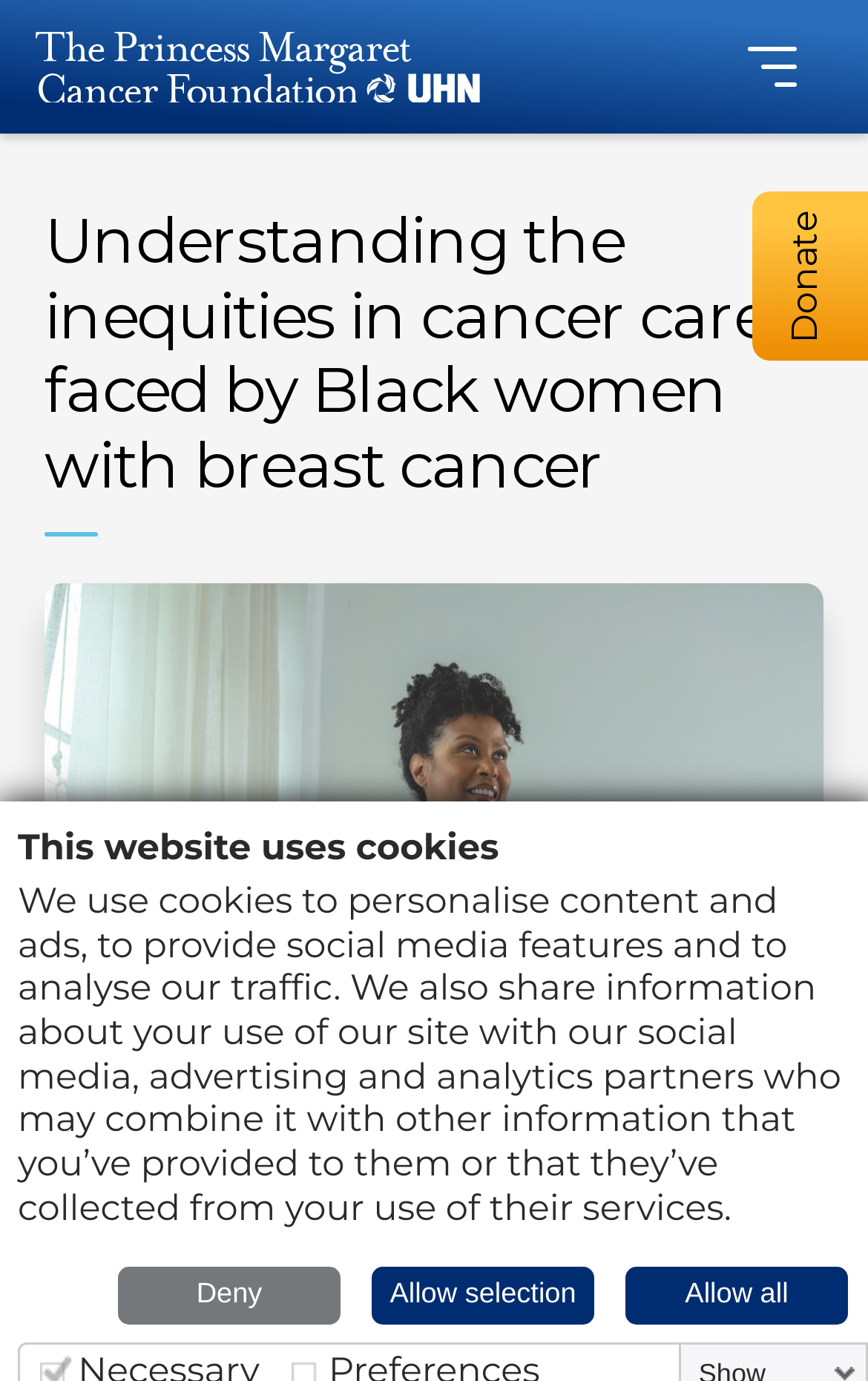Find the bounding box coordinates corresponding to the UI element with the description: "Allow all". The coordinates should be formatted as [left, top, right, bottom], with values as floats between 0 and 1.

[0.723, 0.915, 0.979, 0.96]